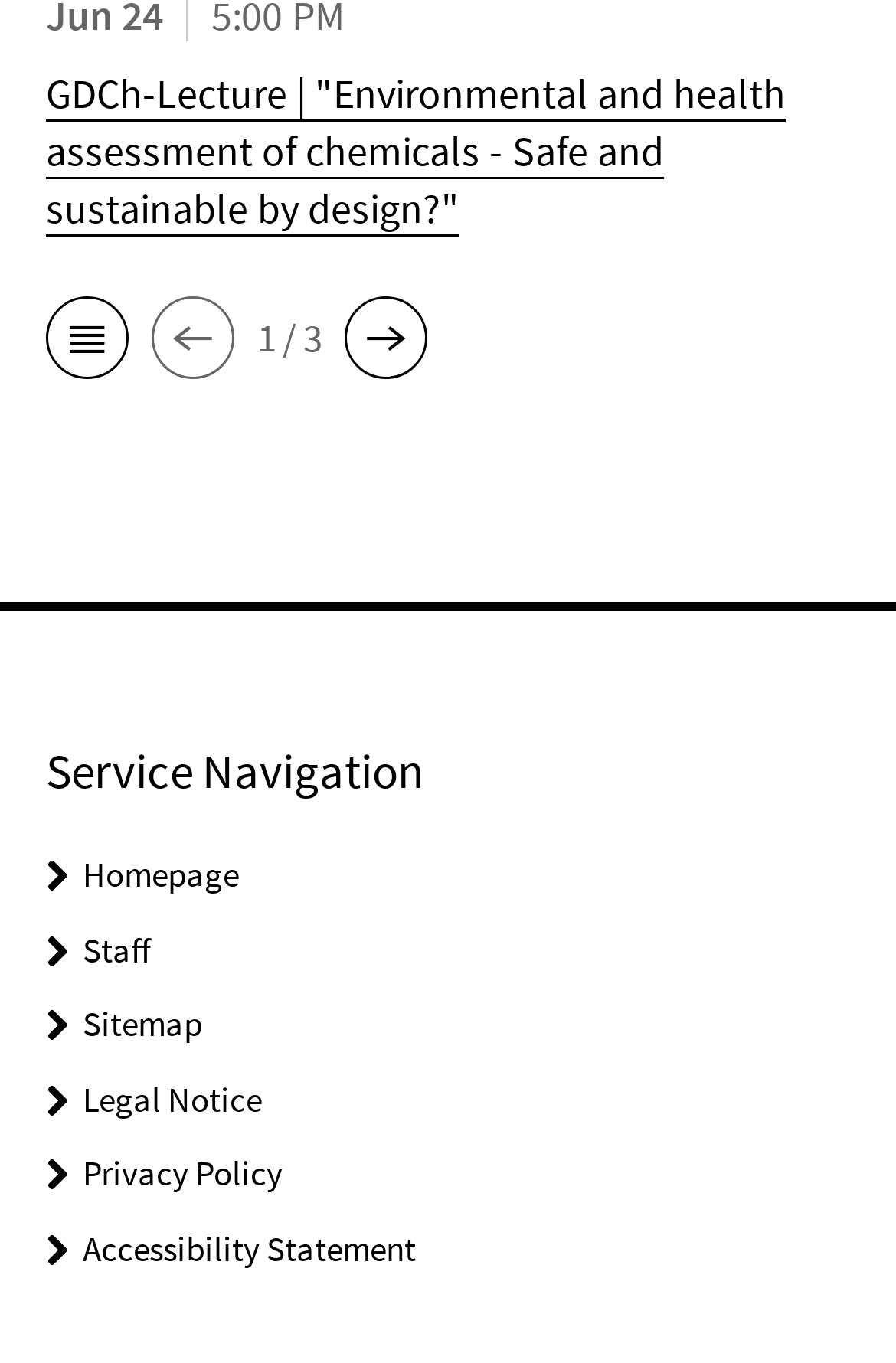Identify the coordinates of the bounding box for the element that must be clicked to accomplish the instruction: "go to next page".

[0.385, 0.215, 0.477, 0.282]